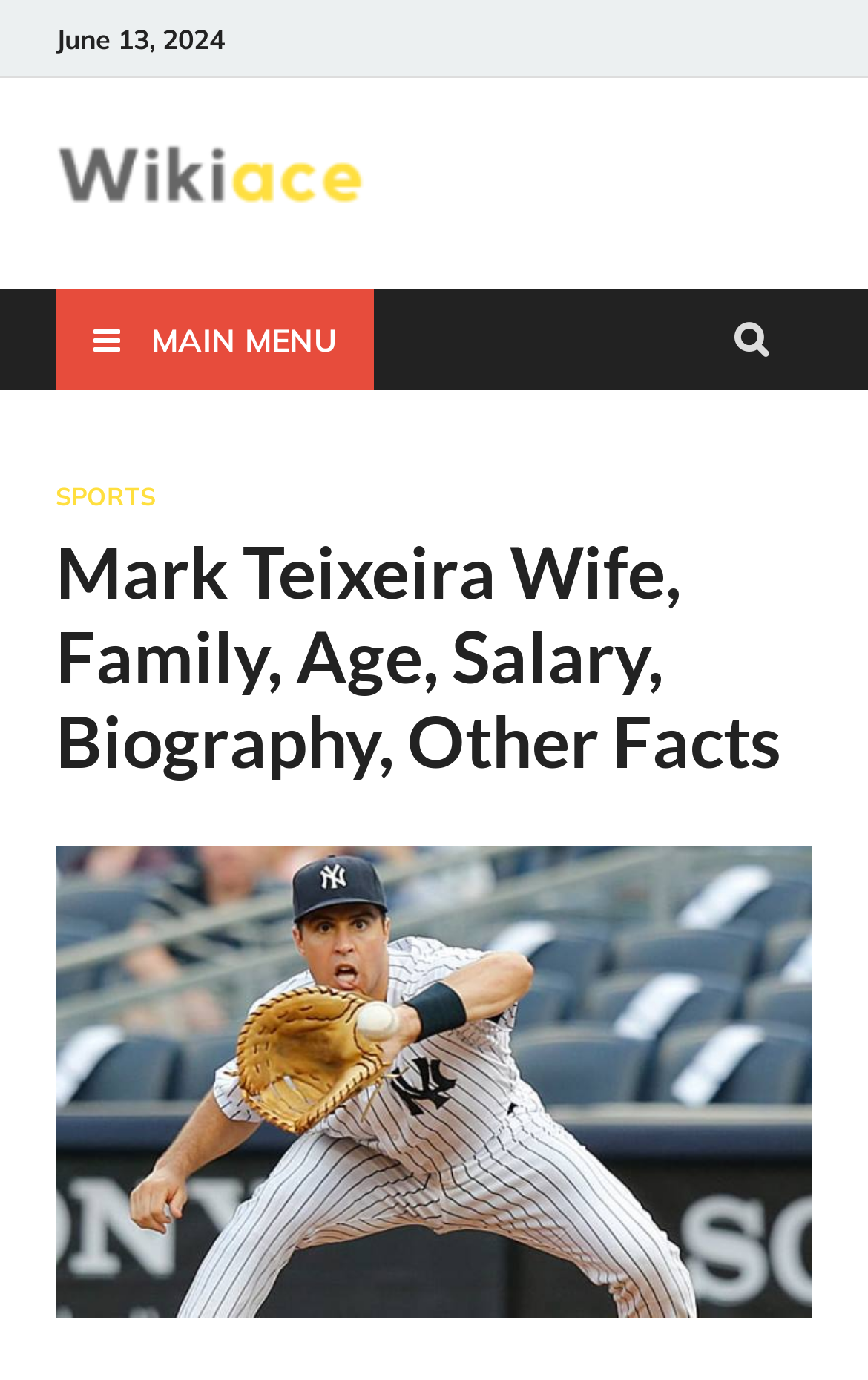What is the name of the website?
Answer the question with a single word or phrase by looking at the picture.

Wikiace